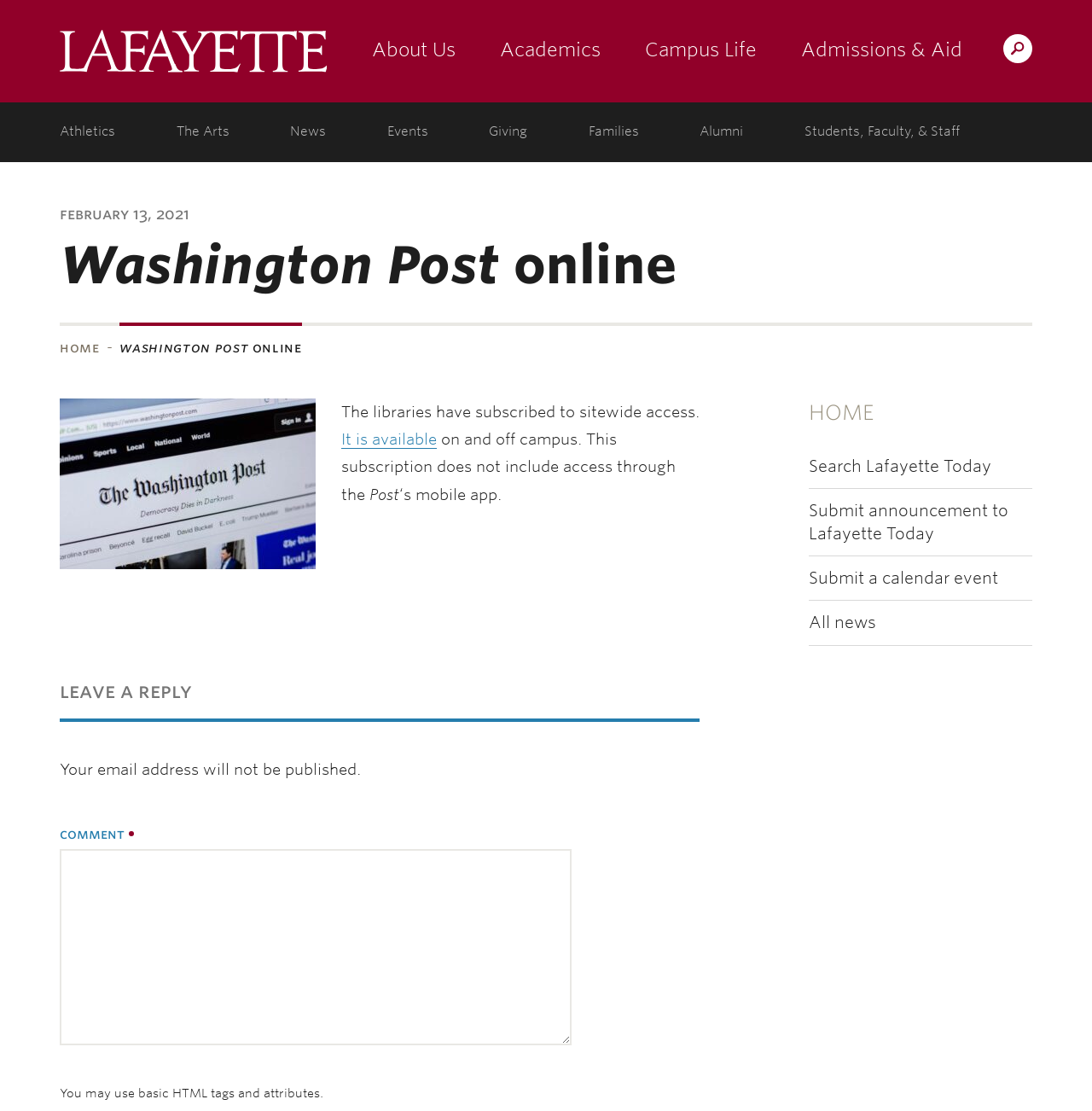Find the bounding box of the UI element described as: "BEAUTY". The bounding box coordinates should be given as four float values between 0 and 1, i.e., [left, top, right, bottom].

None